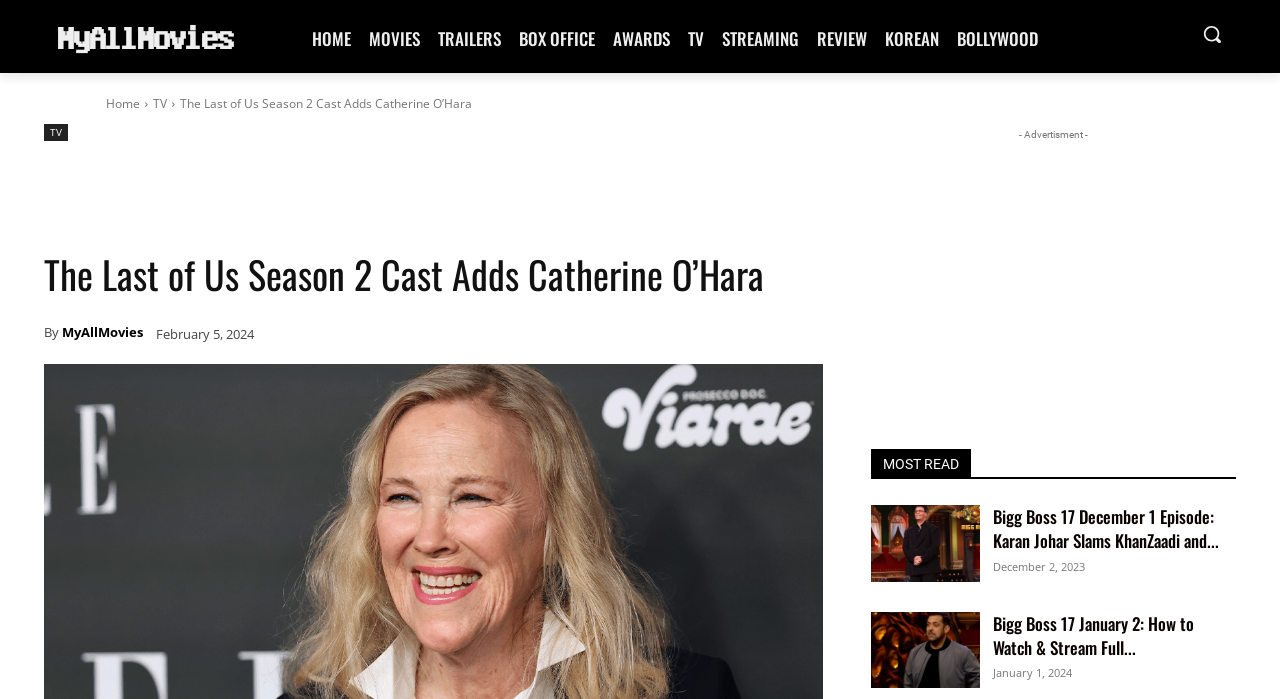From the image, can you give a detailed response to the question below:
How many MOST READ articles are listed?

I counted the number of articles listed under the 'MOST READ' heading, which includes three articles with titles and timestamps.